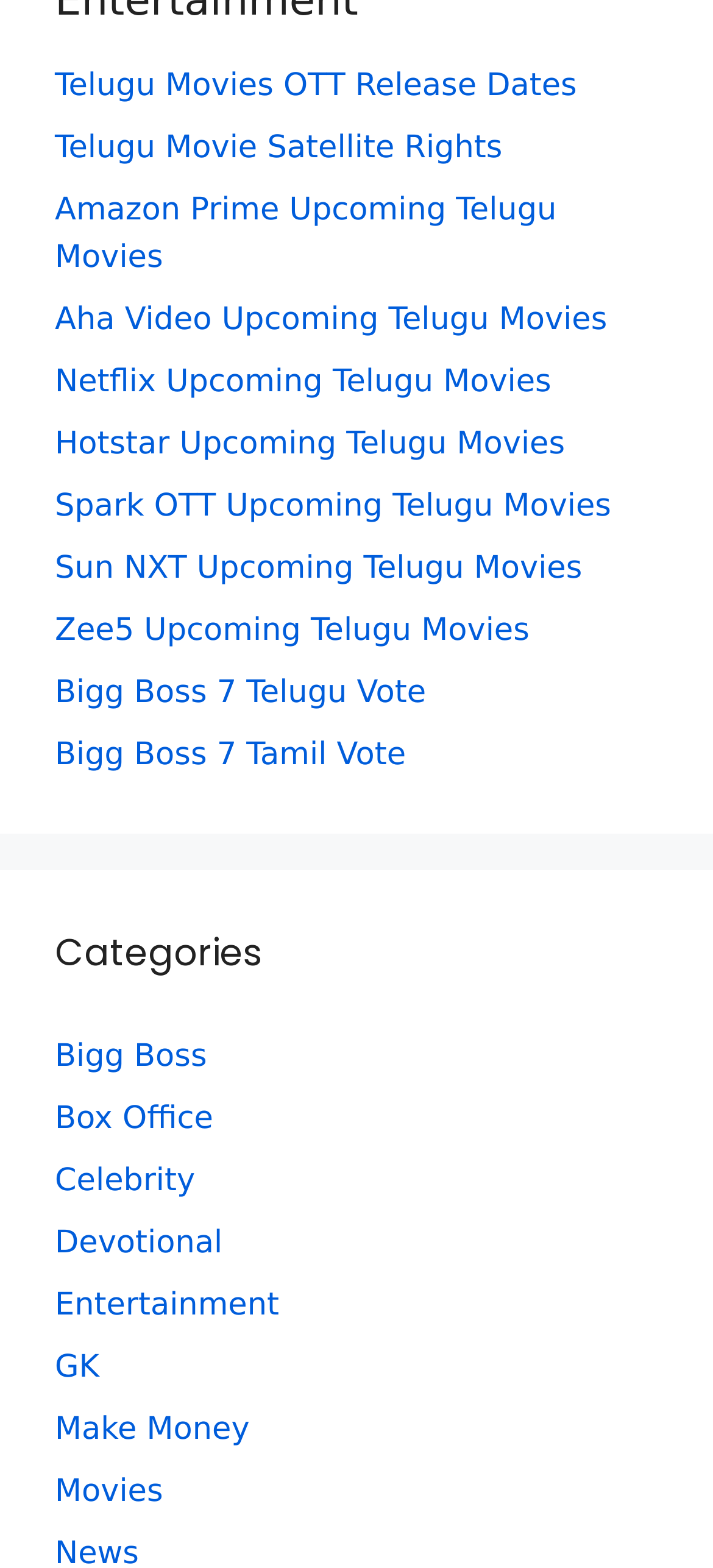Please identify the bounding box coordinates of the clickable area that will allow you to execute the instruction: "Explore Movies category".

[0.077, 0.94, 0.229, 0.963]